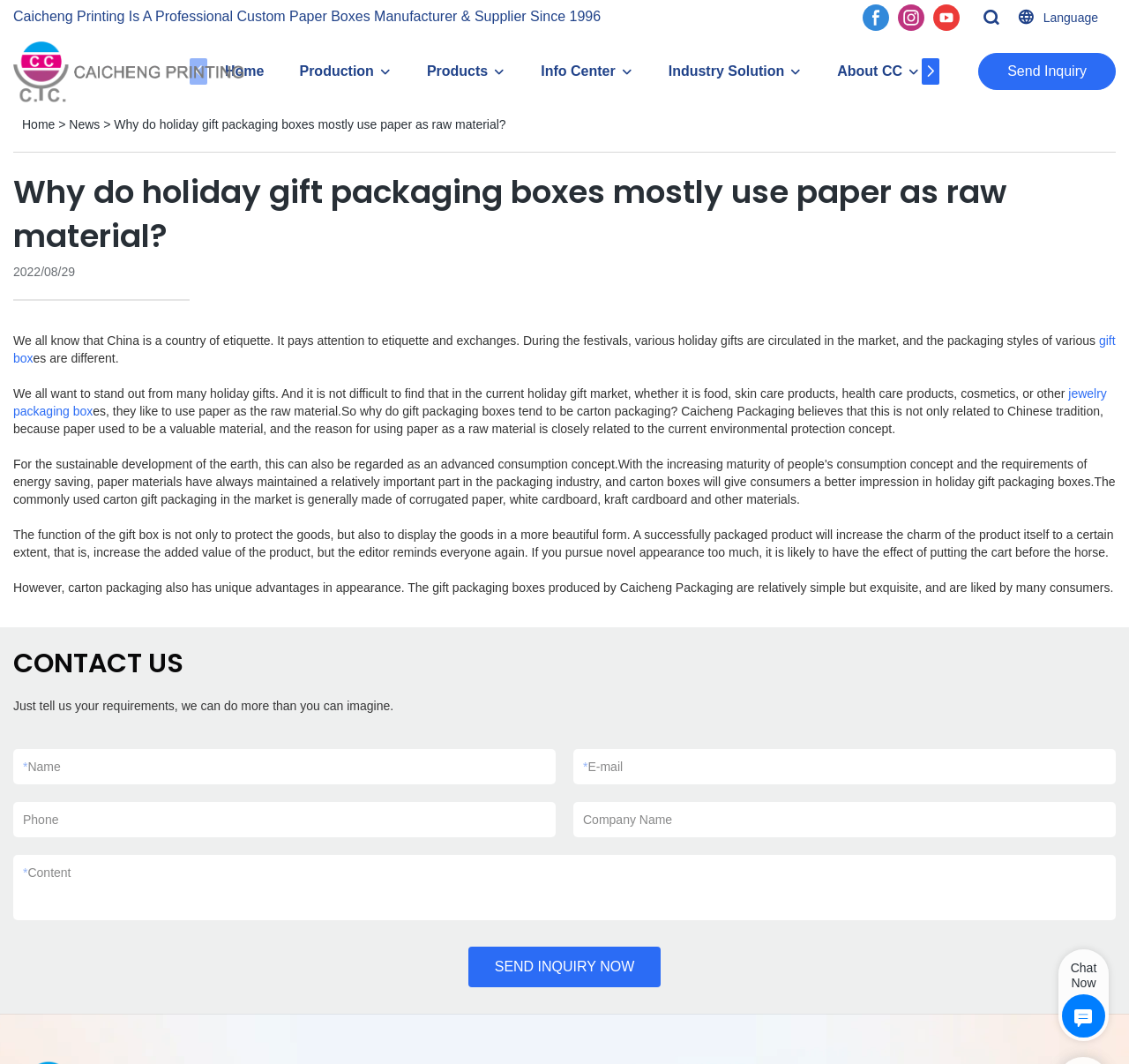Identify the bounding box coordinates of the section that should be clicked to achieve the task described: "Click the 'SEND INQUIRY NOW' button".

[0.415, 0.889, 0.585, 0.927]